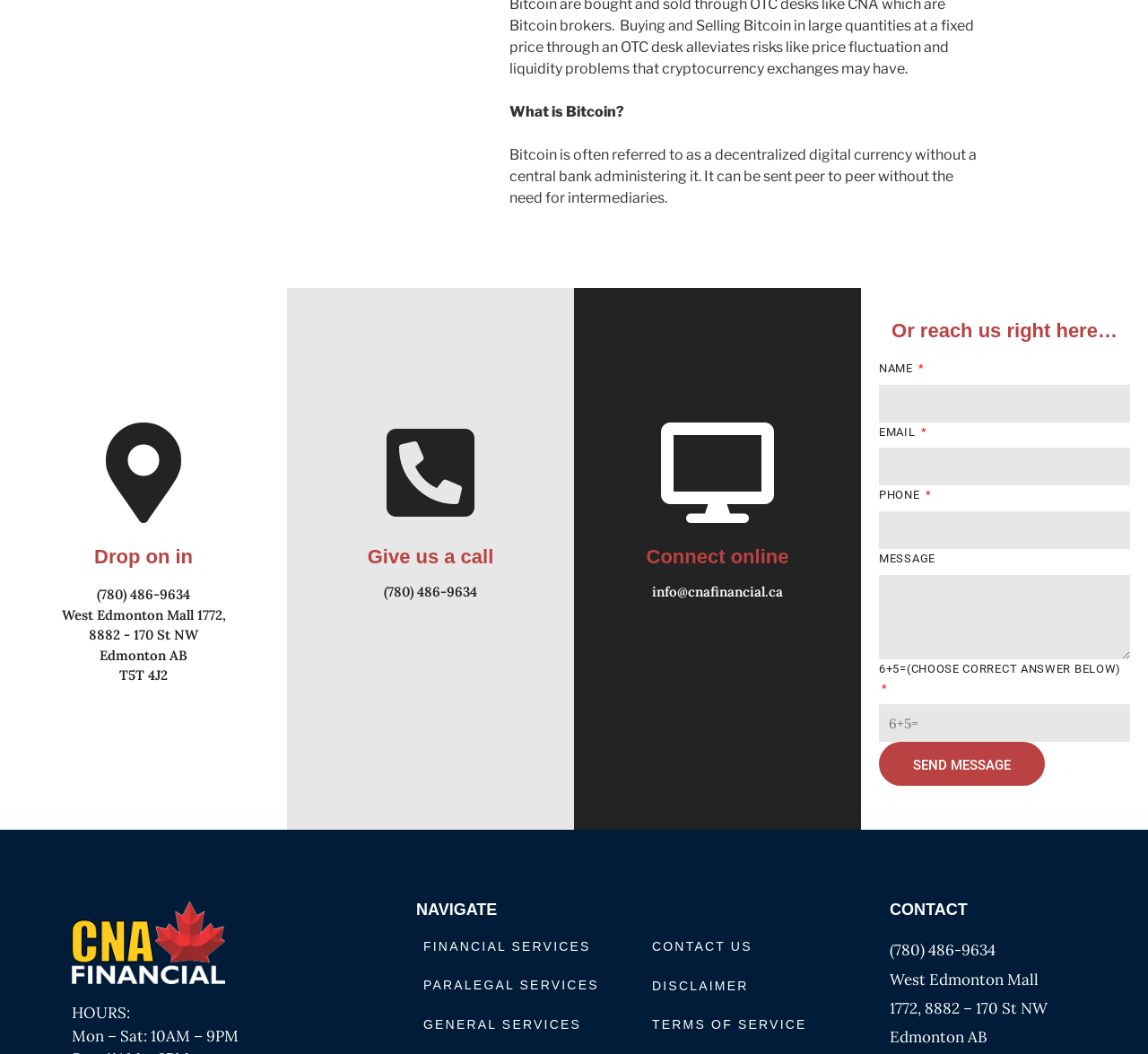What is the email address of the business?
Please respond to the question with a detailed and thorough explanation.

I found the email address listed in the contact information section of the webpage, where it is listed as 'info@cnafinancial.ca'.